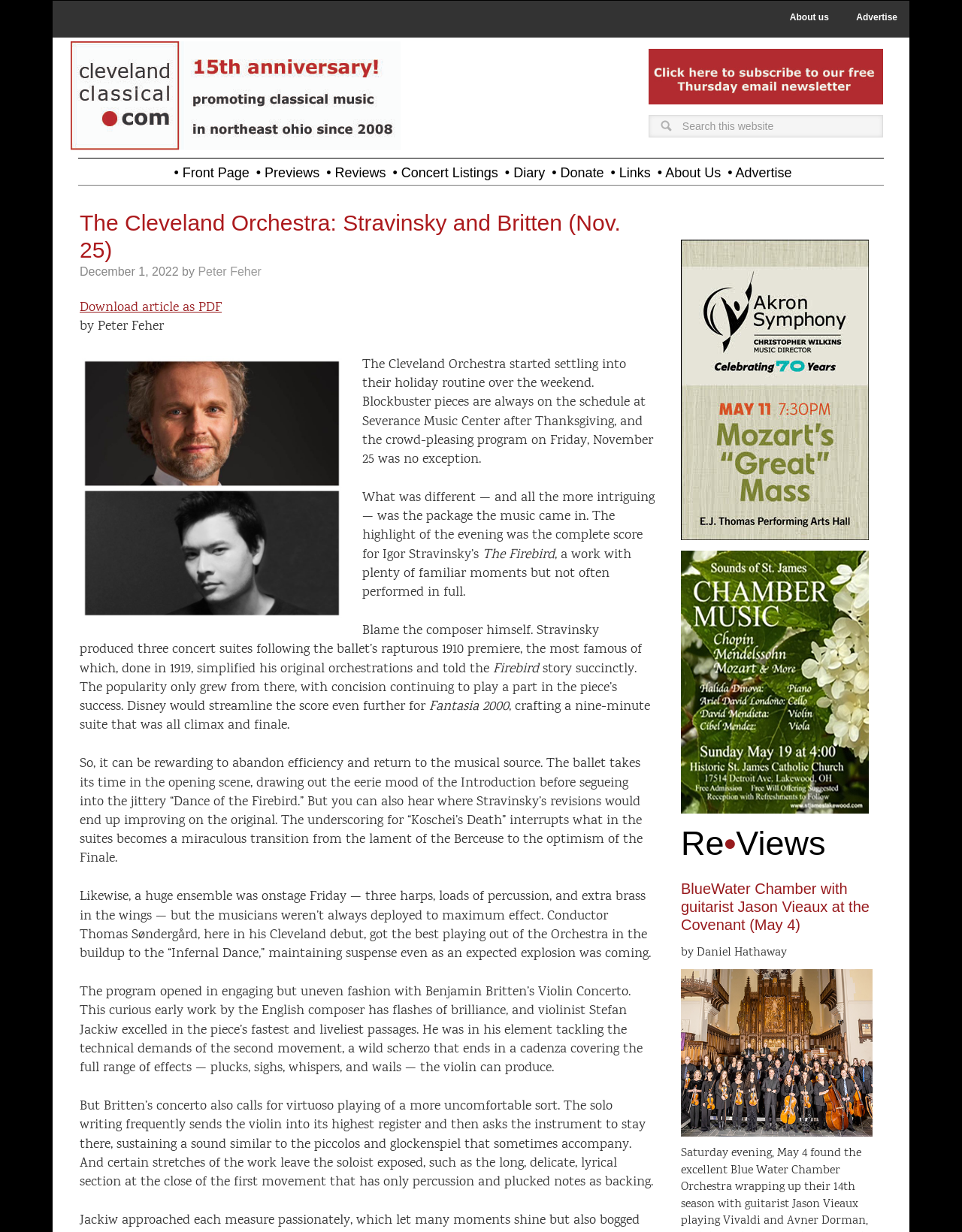What is the date of the article?
Observe the image and answer the question with a one-word or short phrase response.

December 1, 2022